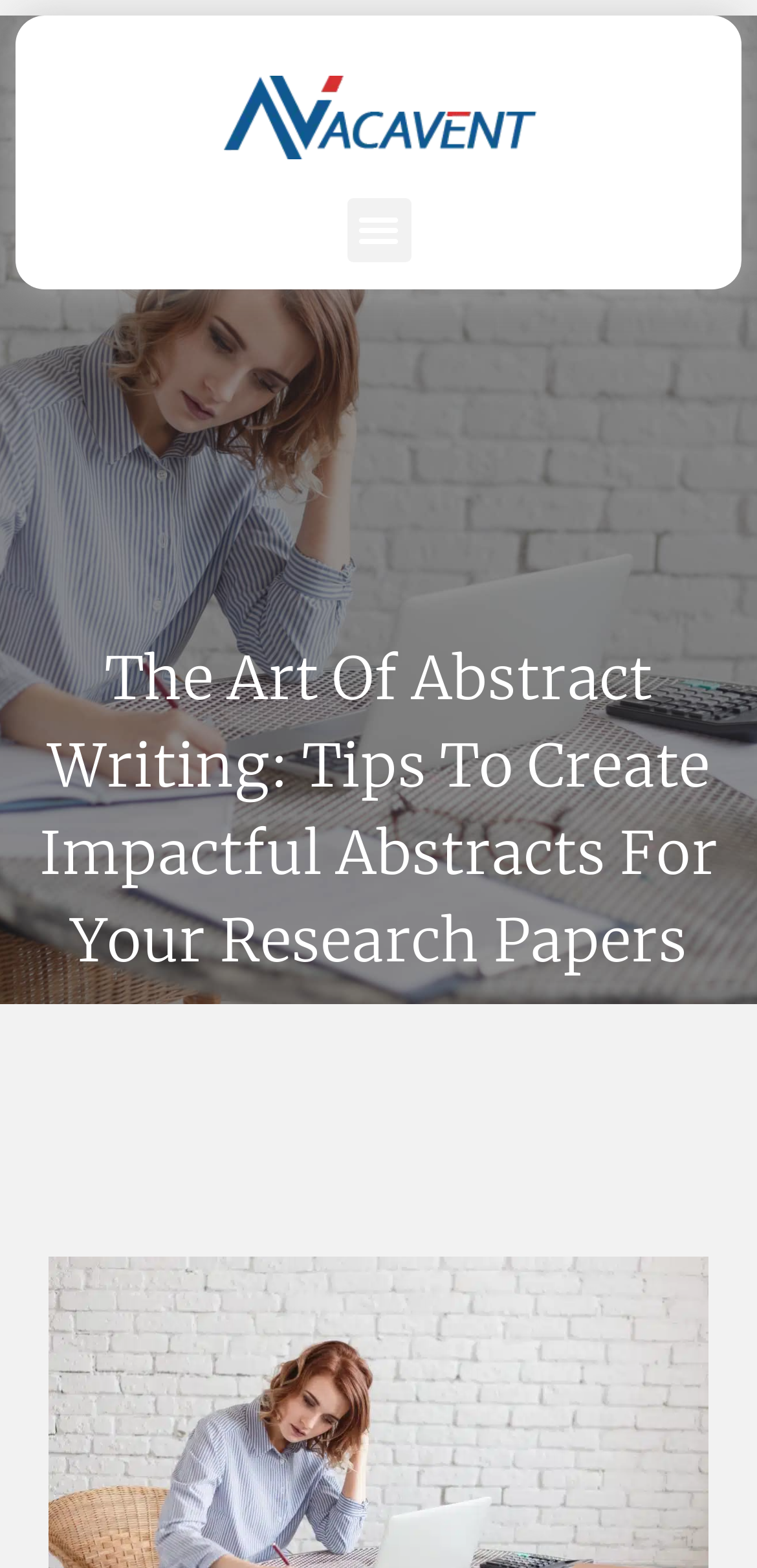Locate and generate the text content of the webpage's heading.

The Art Of Abstract Writing: Tips To Create Impactful Abstracts For Your Research Papers